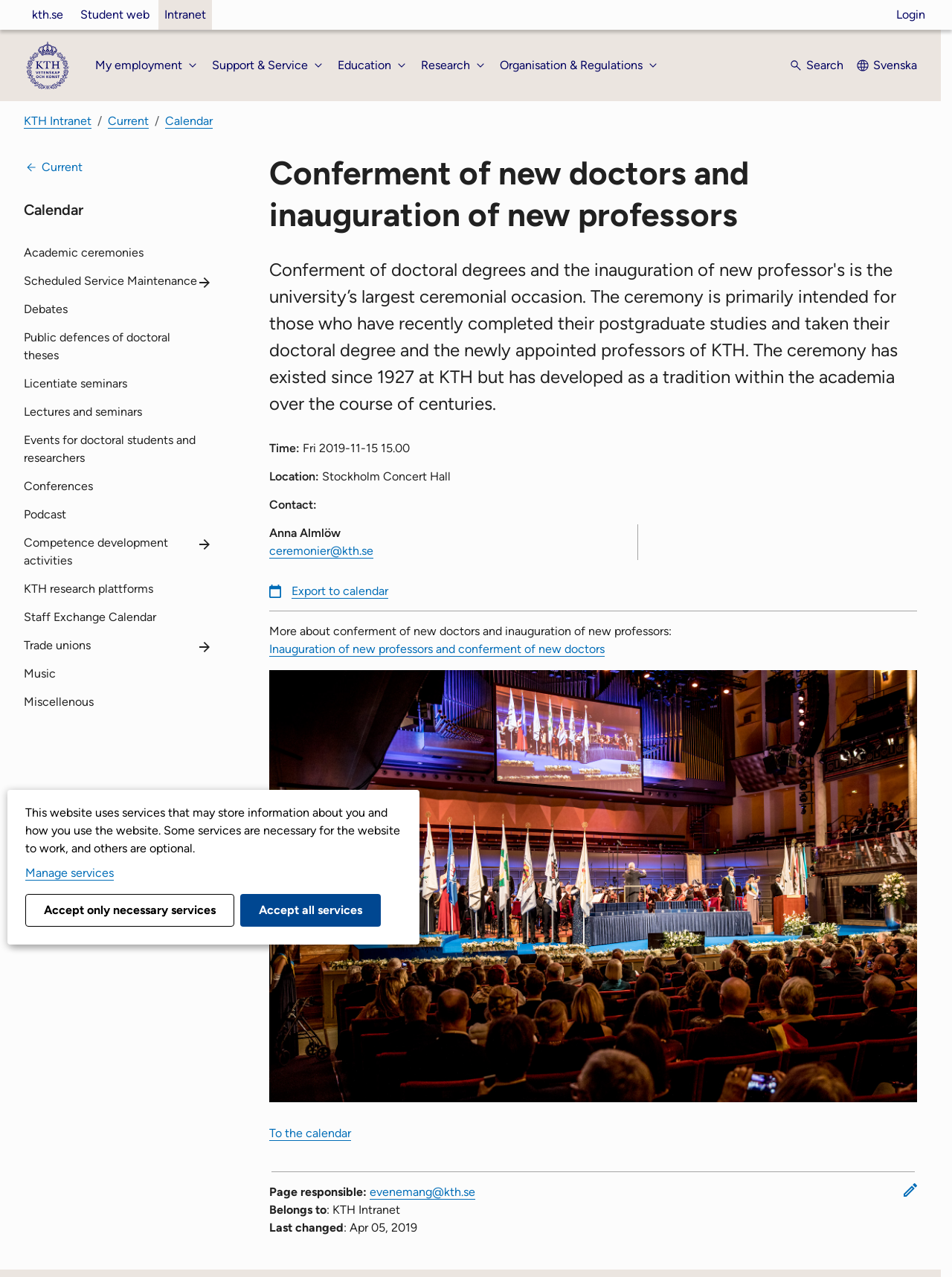Provide the bounding box coordinates for the specified HTML element described in this description: "Search". The coordinates should be four float numbers ranging from 0 to 1, in the format [left, top, right, bottom].

[0.828, 0.04, 0.886, 0.063]